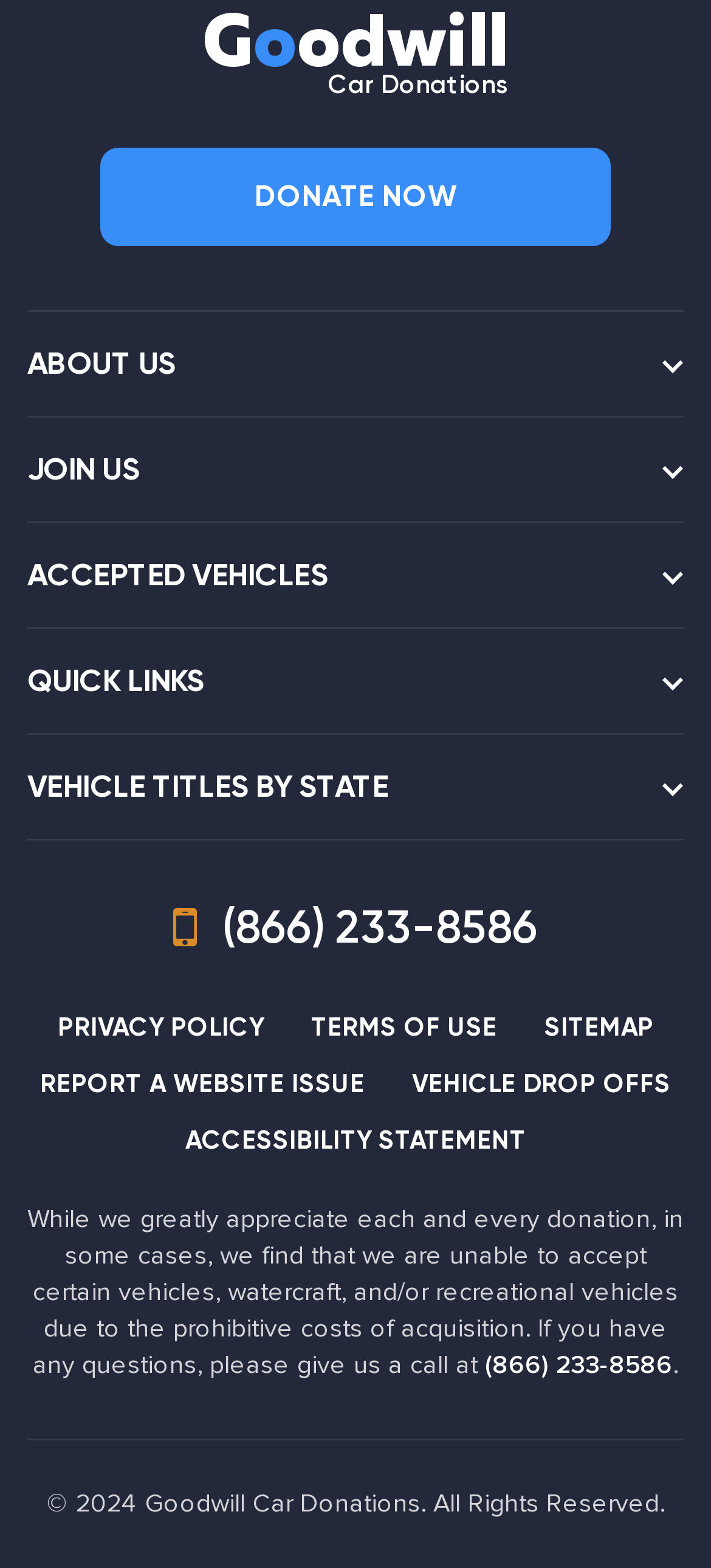What is the copyright year of the webpage?
Using the visual information, answer the question in a single word or phrase.

2024